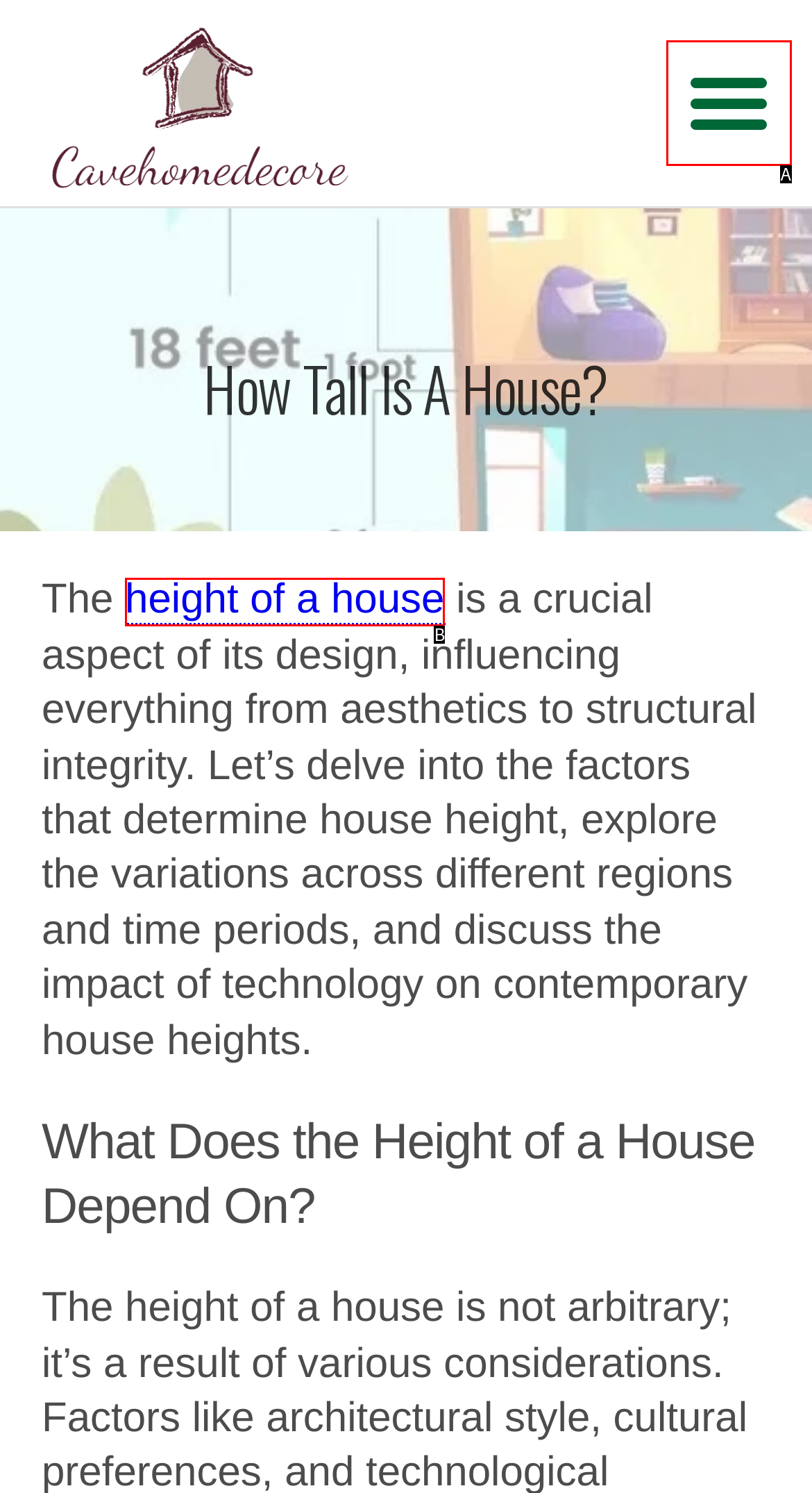Based on the provided element description: Menu, identify the best matching HTML element. Respond with the corresponding letter from the options shown.

A